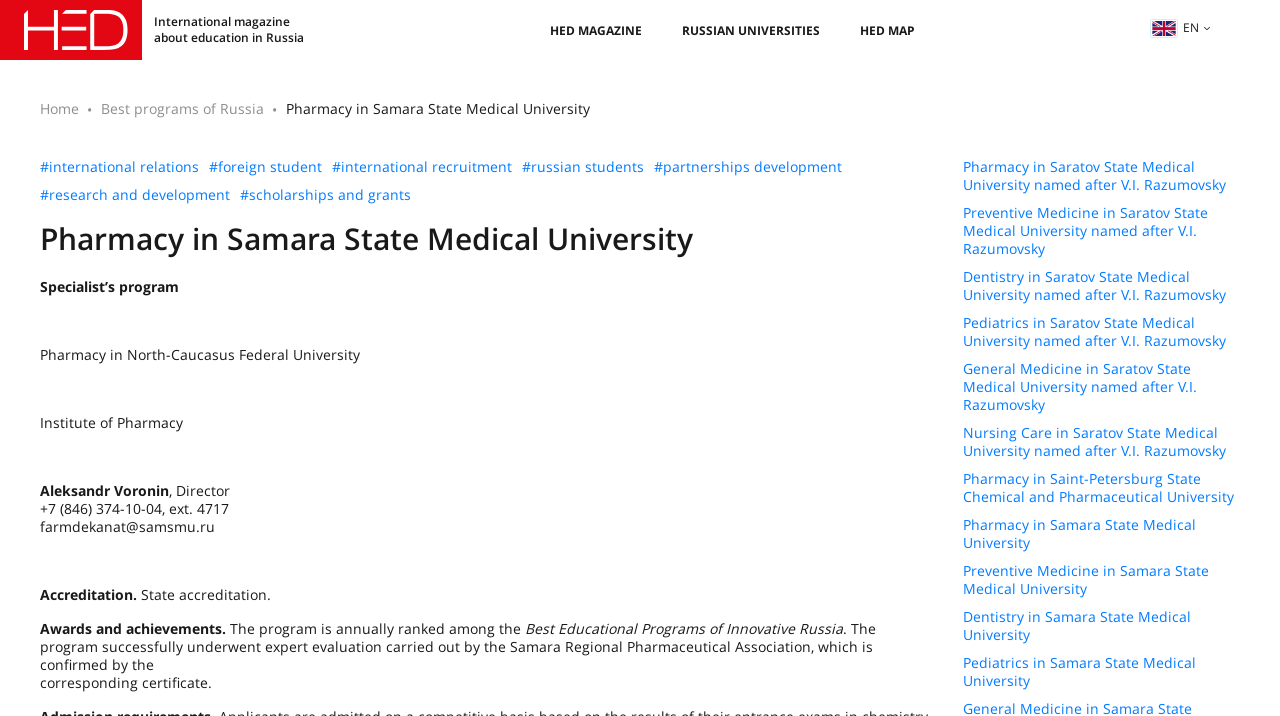Offer an extensive depiction of the webpage and its key elements.

The webpage is about Samara State Medical University's Pharmacy program. At the top, there are three links to "International magazine about education in Russia", "RUSSIAN UNIVERSITIES", and "HED MAP". On the right side, there is a button labeled "EN" which has a dropdown menu. Below the top links, there is a navigation breadcrumb with links to "Home", "Best programs of Russia", and "Pharmacy in Samara State Medical University".

The main content of the webpage is divided into sections. The first section has a heading "Pharmacy in Samara State Medical University" and describes the Specialist’s program in Pharmacy. Below this, there are several paragraphs of text describing the program, including information about the Institute of Pharmacy, its director Aleksandr Voronin, and contact information.

The next section is about accreditation and awards, mentioning that the program has state accreditation and has been ranked among the "Best Educational Programs of Innovative Russia". There is also a mention of a certificate from the Samara Regional Pharmaceutical Association.

On the right side of the page, there are several links to other universities' programs, including Saratov State Medical University and Saint-Petersburg State Chemical and Pharmaceutical University, with programs in Pharmacy, Preventive Medicine, Dentistry, Pediatrics, General Medicine, and Nursing Care.